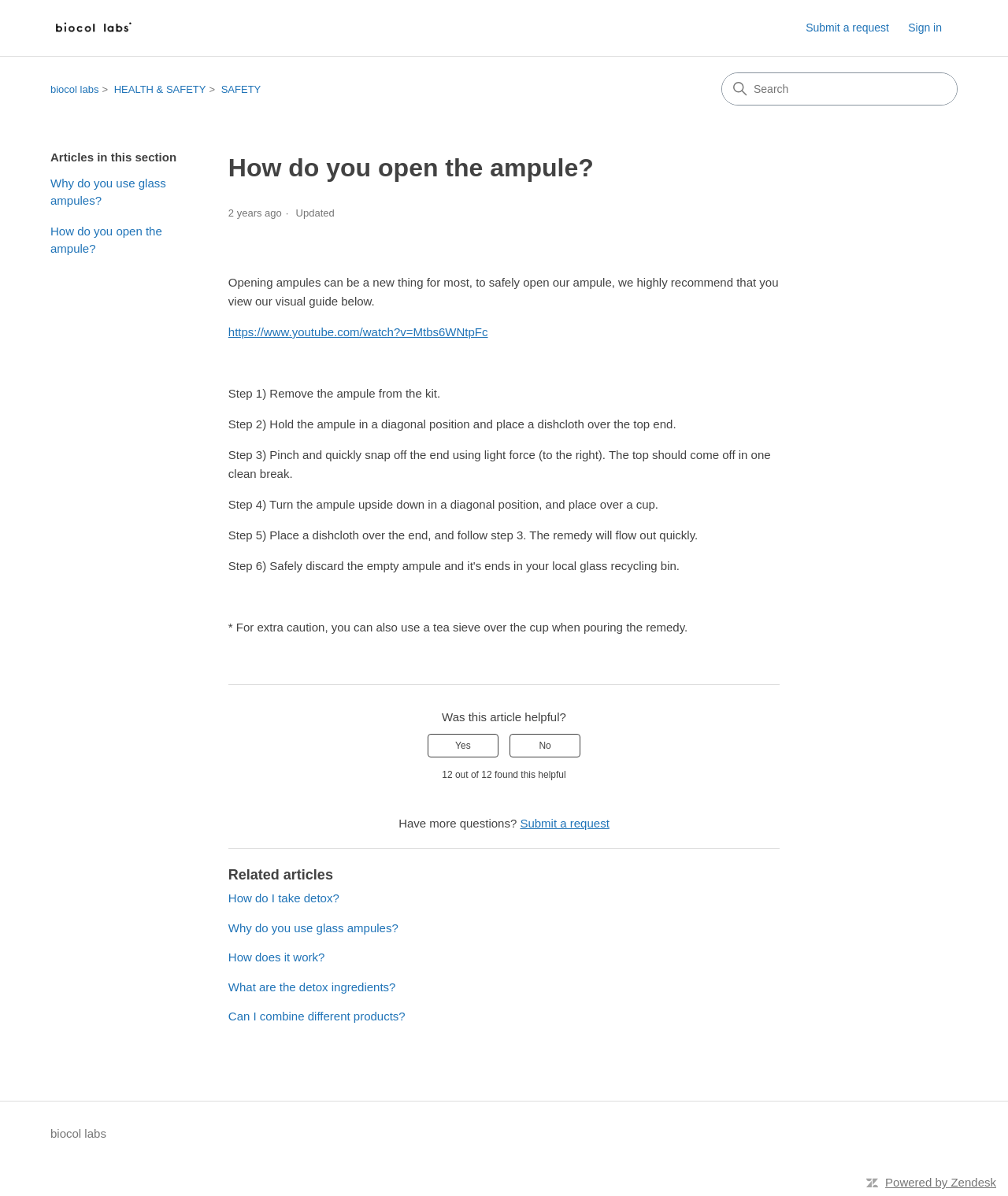Summarize the webpage with a detailed and informative caption.

This webpage is about opening ampules safely, specifically from biocol labs. At the top left, there is a link to the biocol labs Help Center home page, accompanied by an image. On the top right, there is a navigation menu with a "Submit a request" link and a "Sign in" button.

The main content area is divided into several sections. On the top, there is a navigation menu showing the current location, with links to biocol labs, HEALTH & SAFETY, and SAFETY. Below this, there is a search bar.

The main article is titled "How do you open the ampule?" and has a heading with the same title. The article provides a step-by-step guide on how to safely open an ampule, with five steps described in detail. Each step has a brief description, and there is also a link to a YouTube video for further guidance.

Below the article, there is a section asking if the article was helpful, with two buttons to provide feedback. There is also a statistic showing that 12 out of 12 people found this article helpful. Additionally, there is a link to submit a request for more questions.

The webpage also provides related articles, with links to "How do I take detox?", "Why do you use glass ampules?", "How does it work?", "What are the detox ingredients?", and "Can I combine different products?".

At the bottom of the page, there is a footer section with a link to biocol labs and a statement saying "Powered by Zendesk". There is also a small image at the bottom right corner of the page.